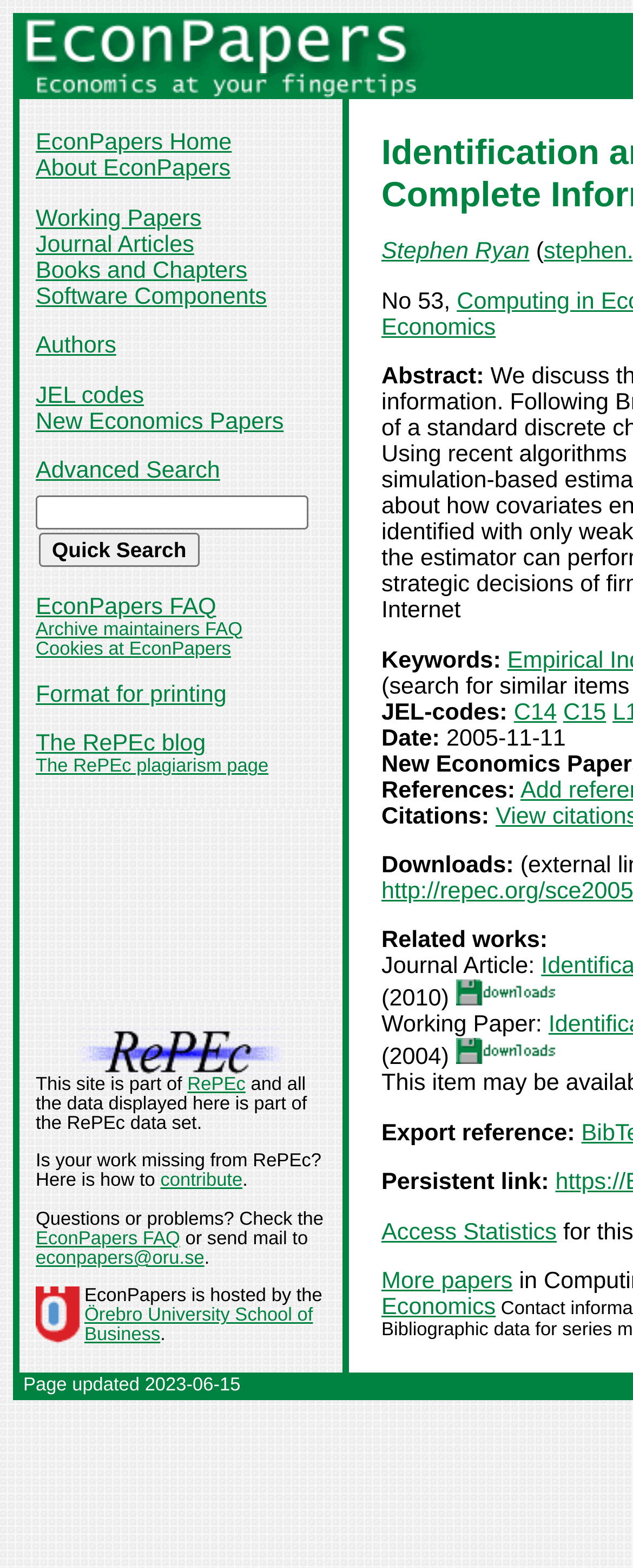Reply to the question with a single word or phrase:
What is the date of the paper?

2005-11-11